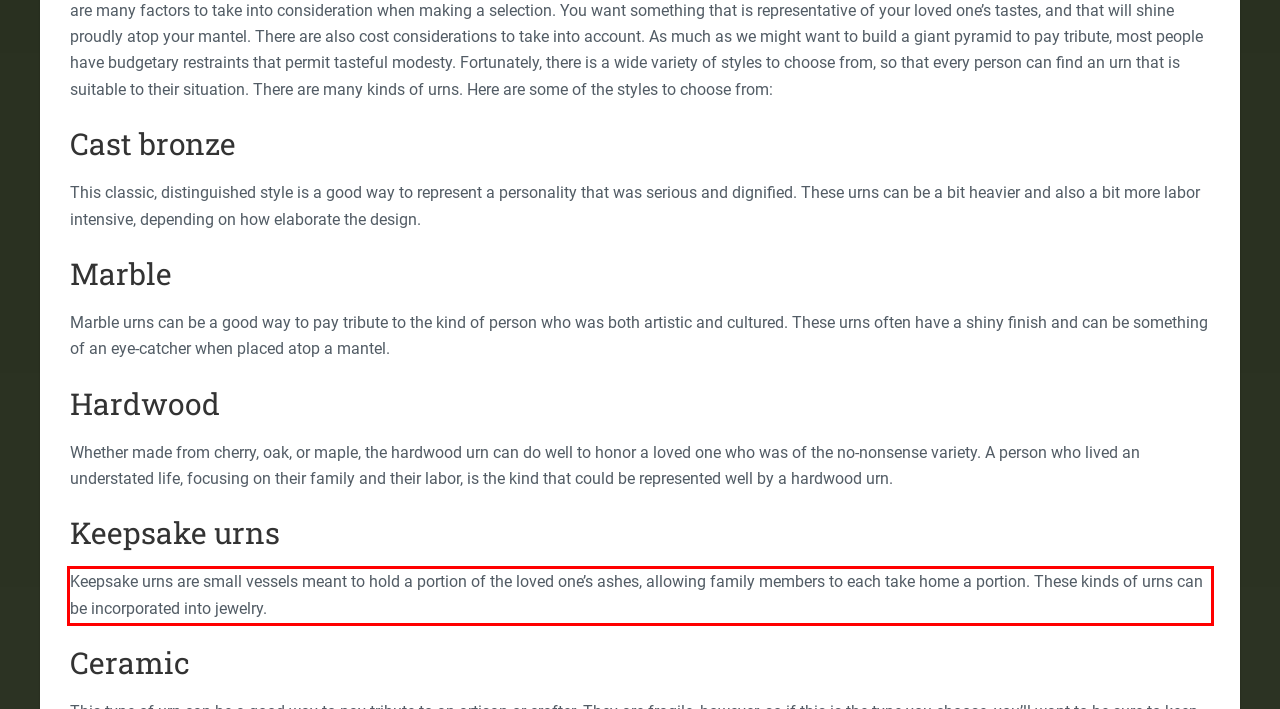Please examine the webpage screenshot and extract the text within the red bounding box using OCR.

Keepsake urns are small vessels meant to hold a portion of the loved one’s ashes, allowing family members to each take home a portion. These kinds of urns can be incorporated into jewelry.